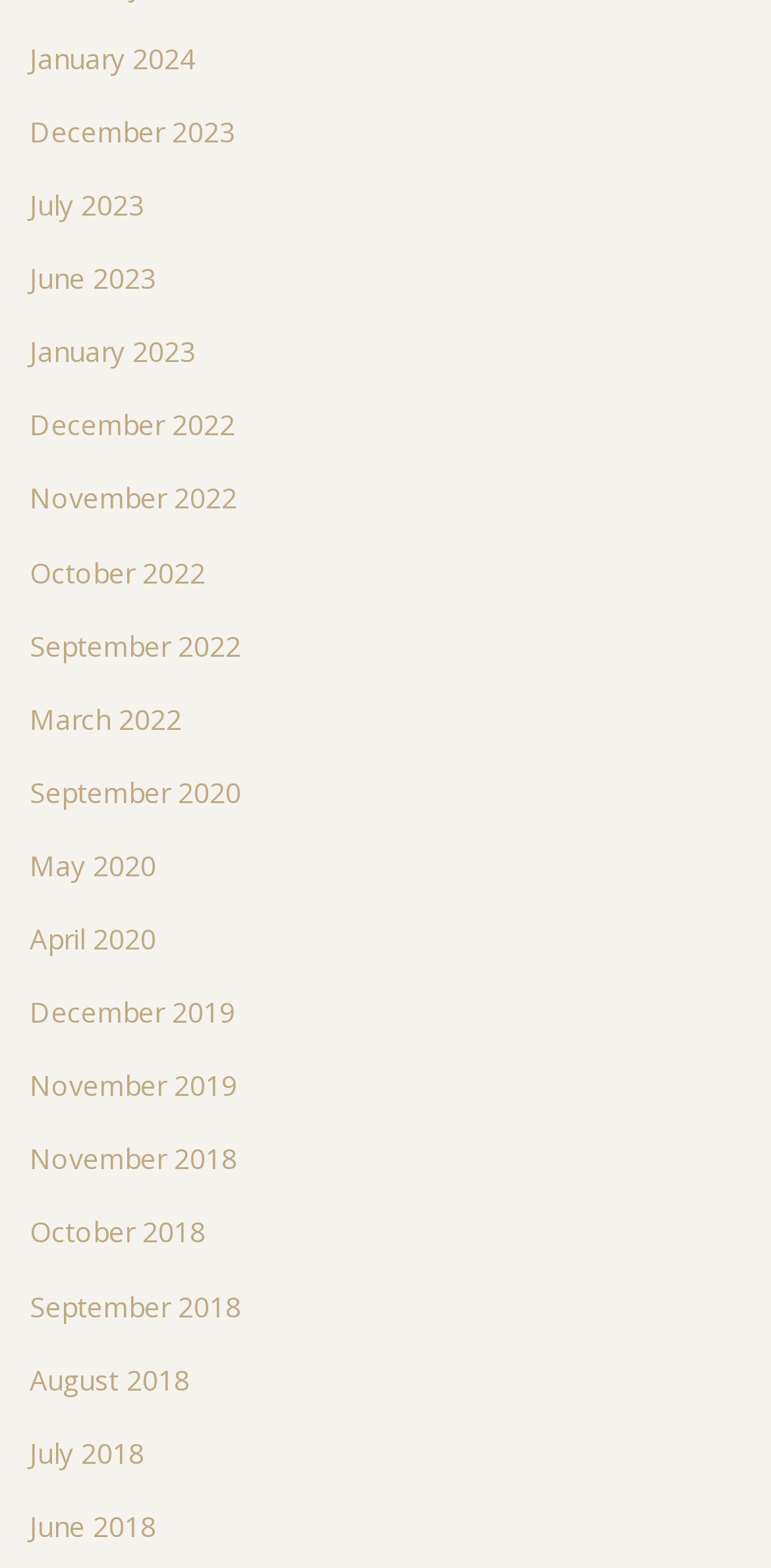Give a one-word or short phrase answer to the question: 
What is the earliest month listed?

August 2018